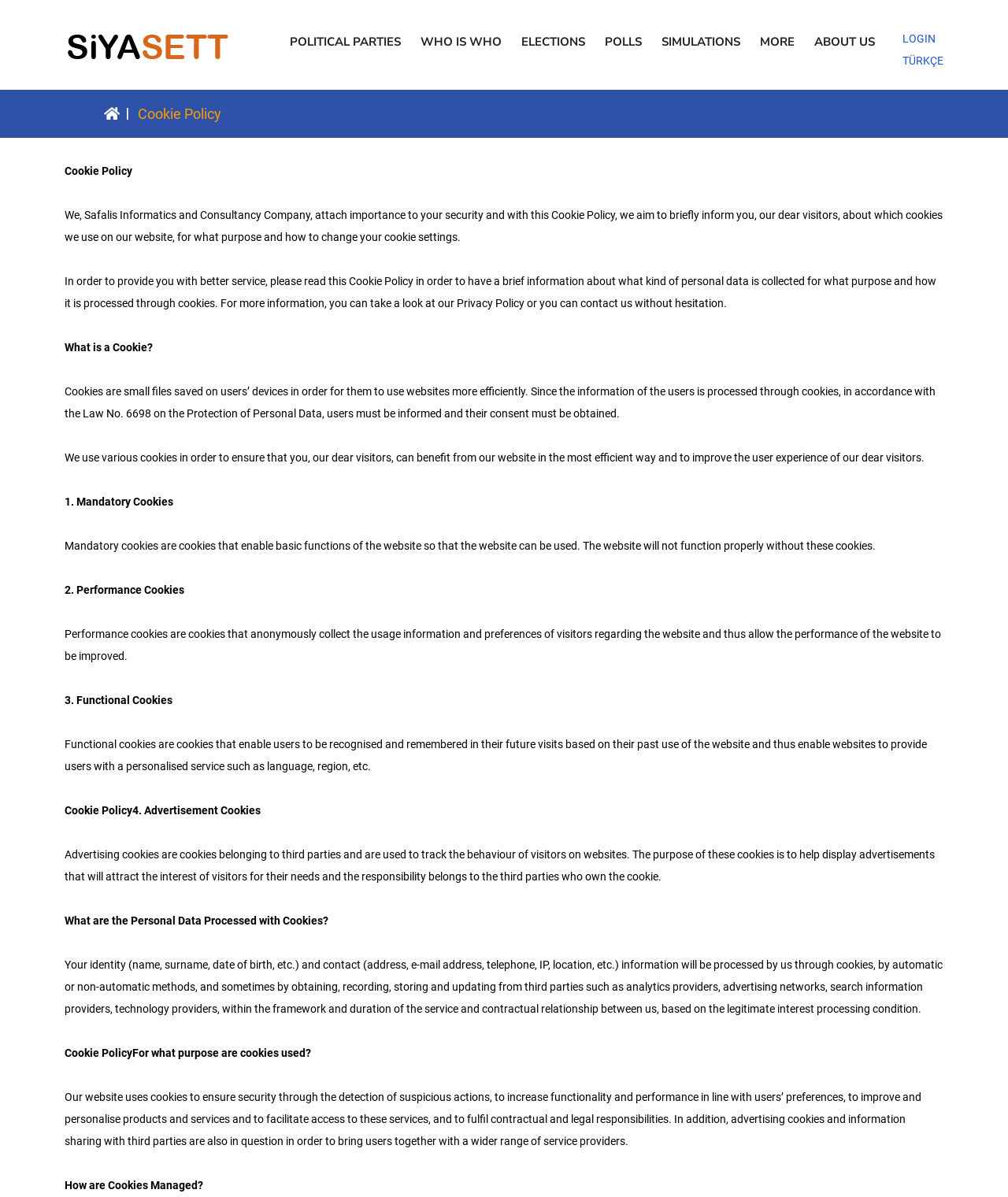Provide a thorough description of the webpage you see.

The webpage is titled "Siyasett – Cookie Policy" and has a prominent logo image of "Siyasett" at the top left corner. Below the logo, there are seven navigation links: "POLITICAL PARTIES", "WHO IS WHO", "ELECTIONS", "POLLS", "SIMULATIONS", "MORE", and "ABOUT US", arranged horizontally across the top of the page.

On the top right corner, there are two more links: "LOGIN" and "TÜRKÇE". A small icon is located above the "LOGIN" link. 

The main content of the page is divided into sections, each with a bold heading. The first section is titled "Cookie Policy" and provides an introduction to the purpose of the policy. The following sections explain what cookies are, the types of cookies used on the website, and how they are used to improve the user experience. 

There are four types of cookies mentioned: Mandatory Cookies, Performance Cookies, Functional Cookies, and Advertisement Cookies. Each type is explained in detail, including their purpose and how they are used. 

The webpage also discusses what personal data is processed with cookies, including identity and contact information, and how this data is used. The purpose of using cookies is to ensure security, increase functionality and performance, improve and personalize products and services, and fulfill contractual and legal responsibilities. 

Finally, the webpage explains how cookies are managed, but the specific details are not provided. Overall, the webpage provides a detailed explanation of the website's cookie policy, including the types of cookies used, how they are used, and how personal data is processed.